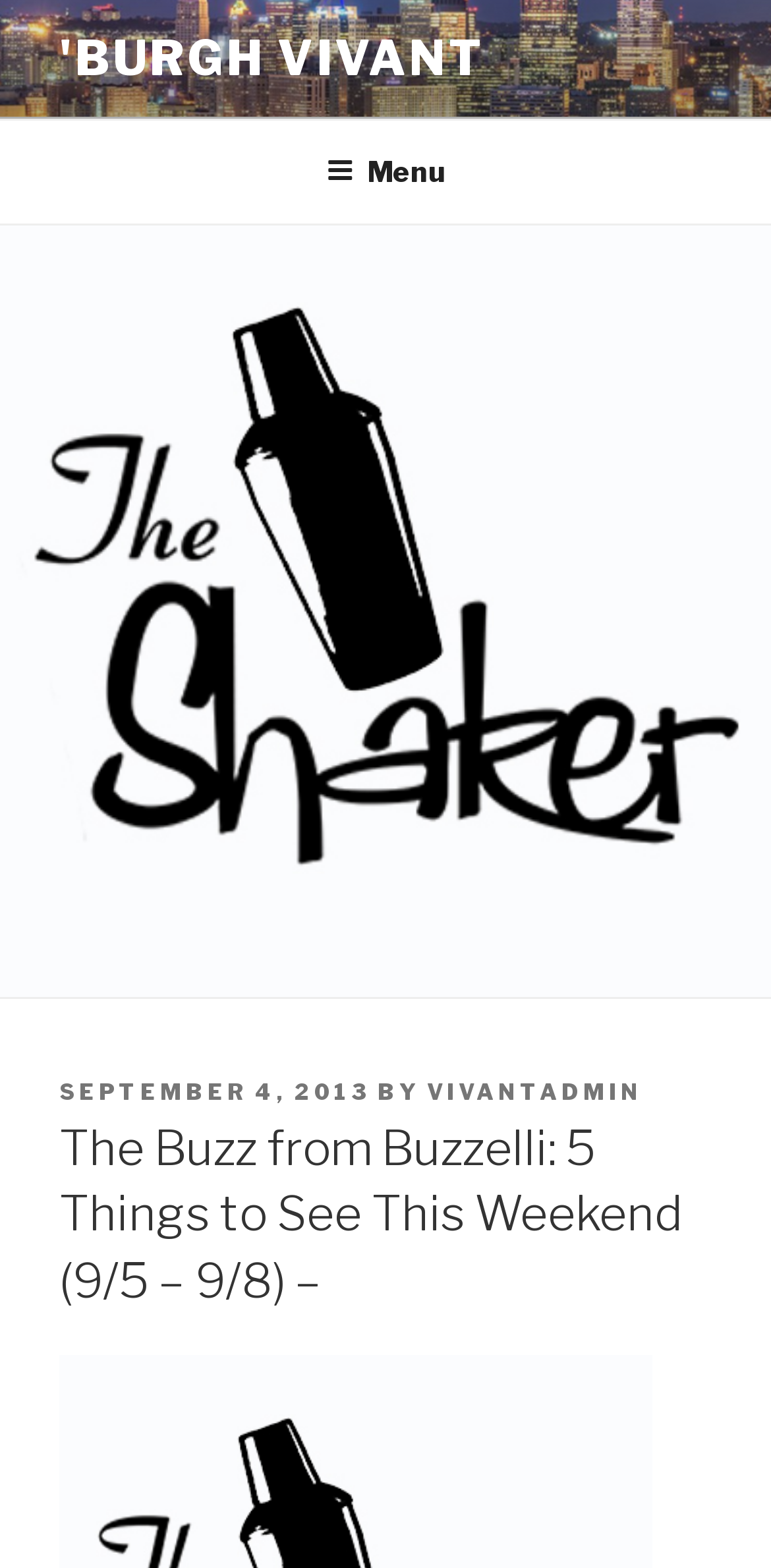What is the date of the latest article?
Please respond to the question with a detailed and informative answer.

I found the date of the latest article by looking at the header section of the webpage, where it says 'POSTED ON' followed by the date 'SEPTEMBER 4, 2013'.